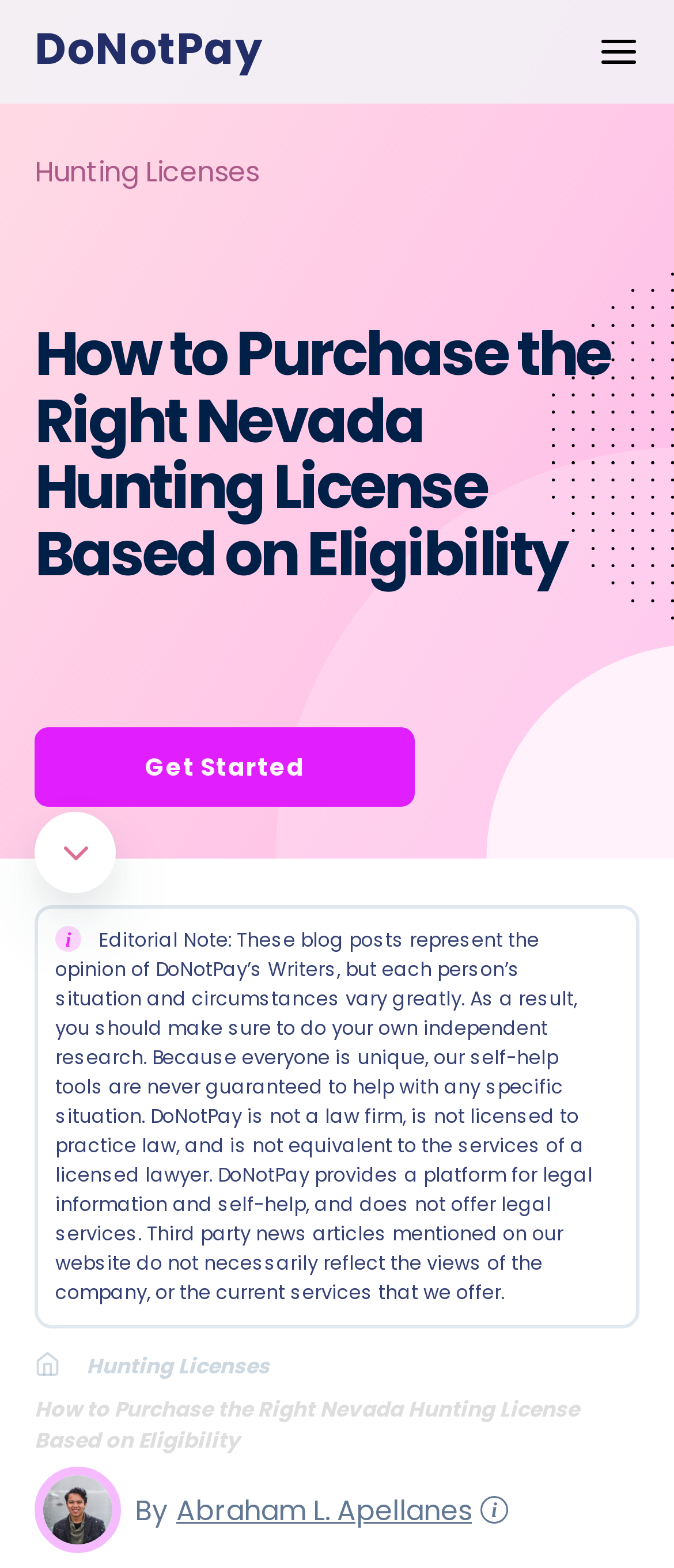Identify the bounding box for the UI element described as: "Hunting Licenses". Ensure the coordinates are four float numbers between 0 and 1, formatted as [left, top, right, bottom].

[0.051, 0.097, 0.385, 0.122]